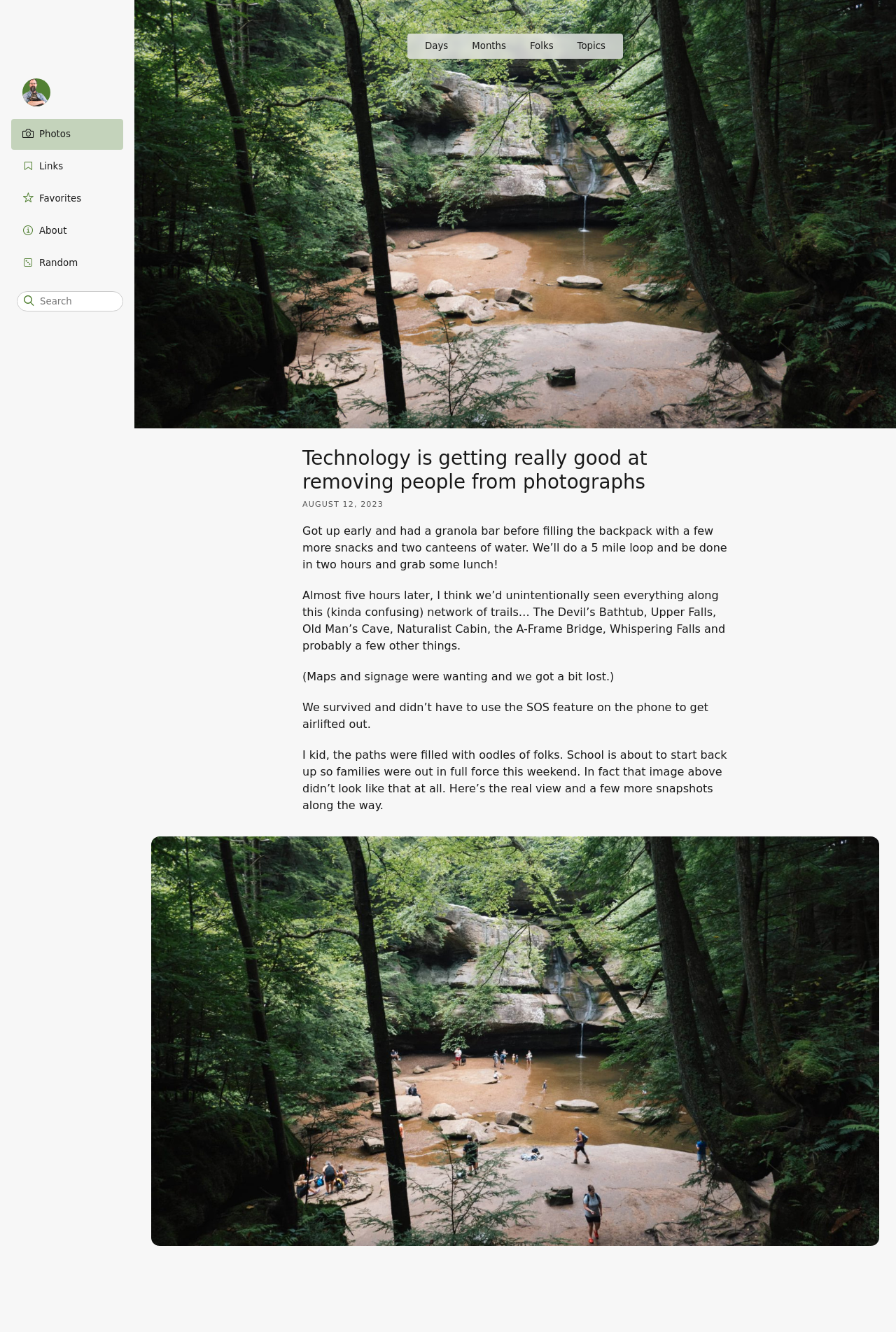Create an elaborate caption that covers all aspects of the webpage.

This webpage appears to be a personal blog or journal entry about a hike in Hocking Hills. At the top, there is a navigation menu with links to "Photos", "Links", "Favorites", "About", and "Random". Below this, there is a search bar with a submit button.

The main content of the page is a blog post titled "Technology is getting really good at removing people from photographs". The post is dated August 12, 2023, and describes a 5-mile hike in Hocking Hills. The author mentions that they got lost due to poor signage and maps, but eventually survived the hike without needing to be rescued.

The post includes two images: one at the top, which is a Photoshopped image of Cedar Falls with all people removed, and another at the bottom, which is a photo of Lower Falls at Old Man's Cave. The author mentions that the top image does not reflect the actual view, which was crowded with people.

The text is divided into several paragraphs, with the author describing their hike, the scenery, and their experiences. The tone is casual and conversational, with a touch of humor.